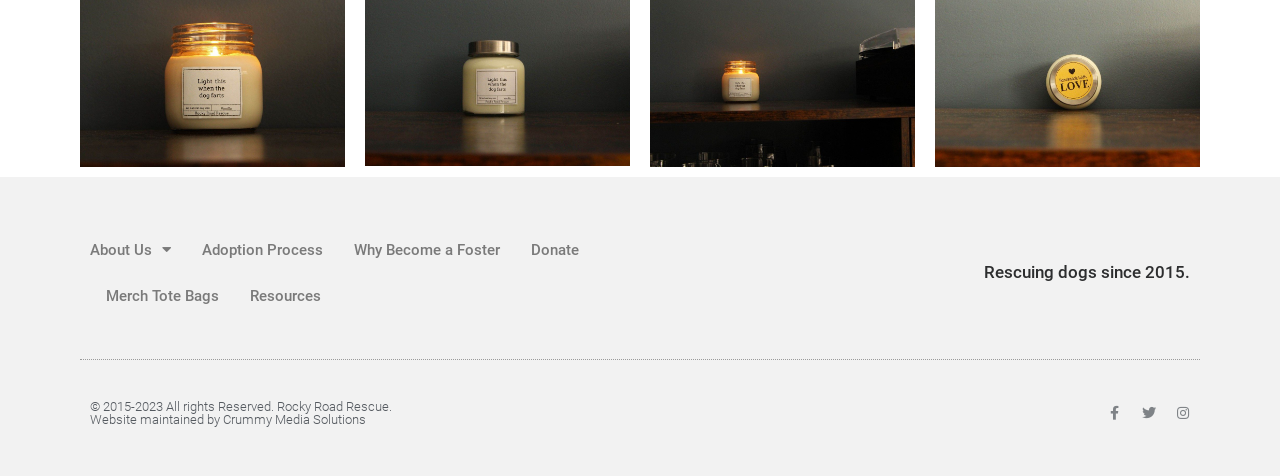What is the purpose of the 'Adoption Process' link?
Kindly offer a detailed explanation using the data available in the image.

I inferred the purpose of the 'Adoption Process' link by considering its position among other links like 'About Us' and 'Why Become a Foster', which suggests that it is related to the organization's main activities, and the text 'Adoption Process' itself implies that it is about learning about the adoption process.